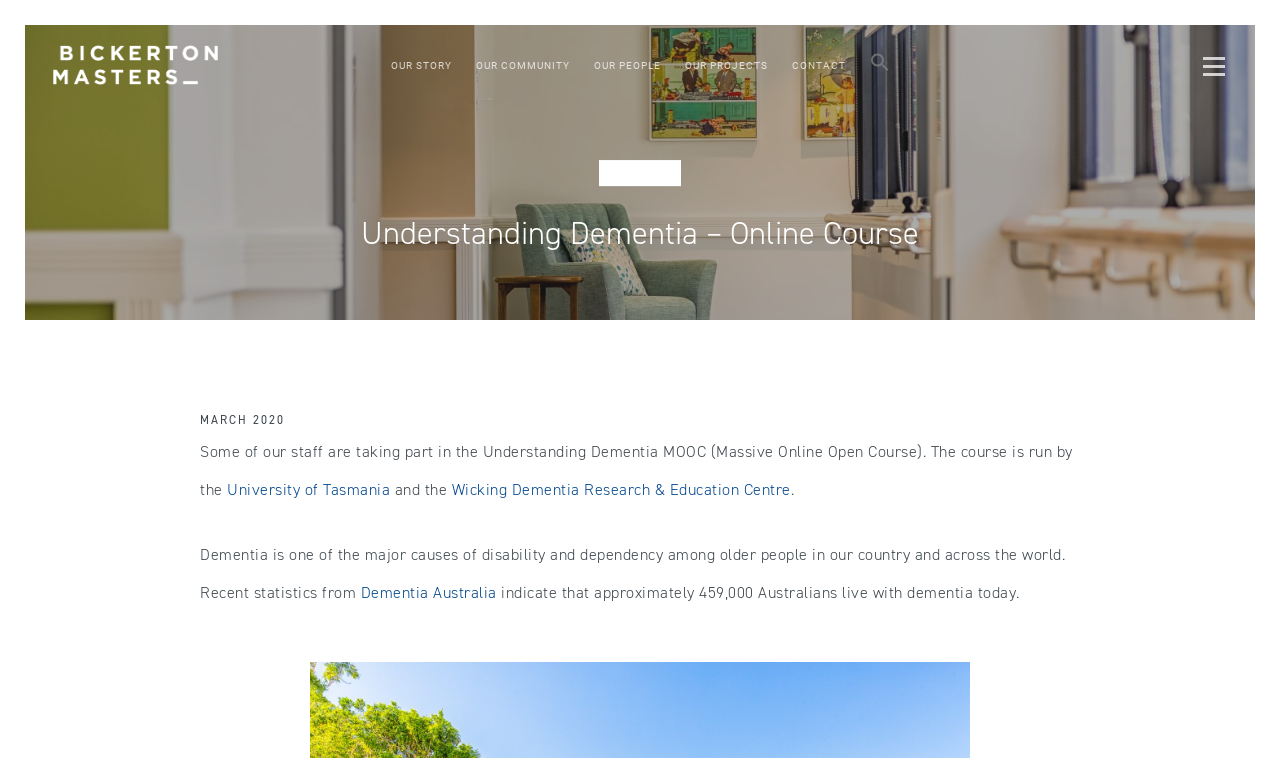Describe all the visual and textual components of the webpage comprehensively.

The webpage is about an online course on understanding dementia, provided by Bickerton Masters. At the top left corner, there is a logo of Bickerton Masters, which is a clickable link. Below the logo, there is a navigation menu with links to "OUR STORY", "OUR COMMUNITY", "OUR PEOPLE", "OUR PROJECTS", and "CONTACT". On the right side of the navigation menu, there is a search icon link.

On the main content area, there is a heading that reads "Understanding Dementia – Online Course". Below the heading, there is a subheading "MARCH 2020". The main content is a paragraph of text that describes the online course, which is run by the University of Tasmania and the Wicking Dementia Research & Education Centre. The text also mentions that some staff members are taking part in the course.

Further down, there is another paragraph of text that discusses the impact of dementia on older people, citing statistics from Dementia Australia. The text also mentions that approximately 459,000 Australians live with dementia today.

On the top right corner, there is a navigation menu button that can be expanded to show more options. Additionally, there is a link to "Industry" located below the main navigation menu.